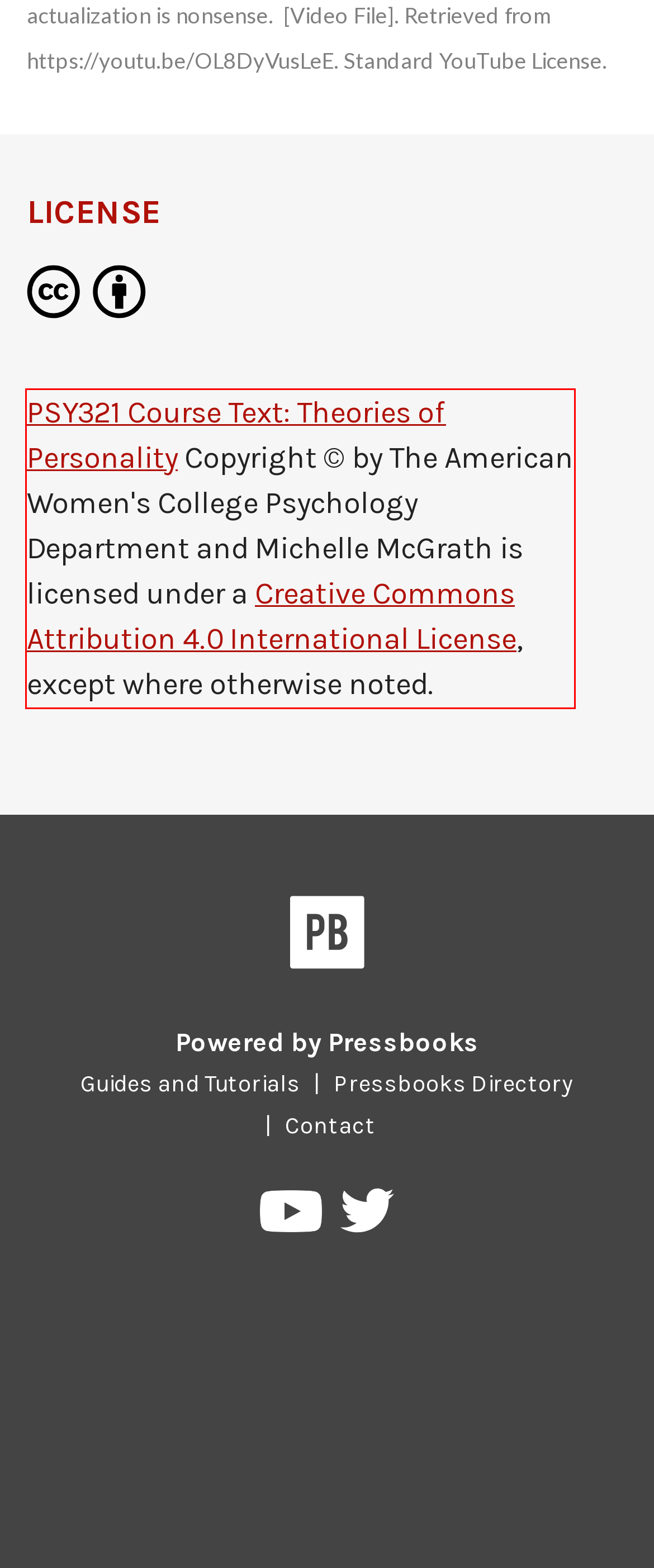Inspect the webpage screenshot that has a red bounding box and use OCR technology to read and display the text inside the red bounding box.

PSY321 Course Text: Theories of Personality Copyright © by The American Women's College Psychology Department and Michelle McGrath is licensed under a Creative Commons Attribution 4.0 International License, except where otherwise noted.